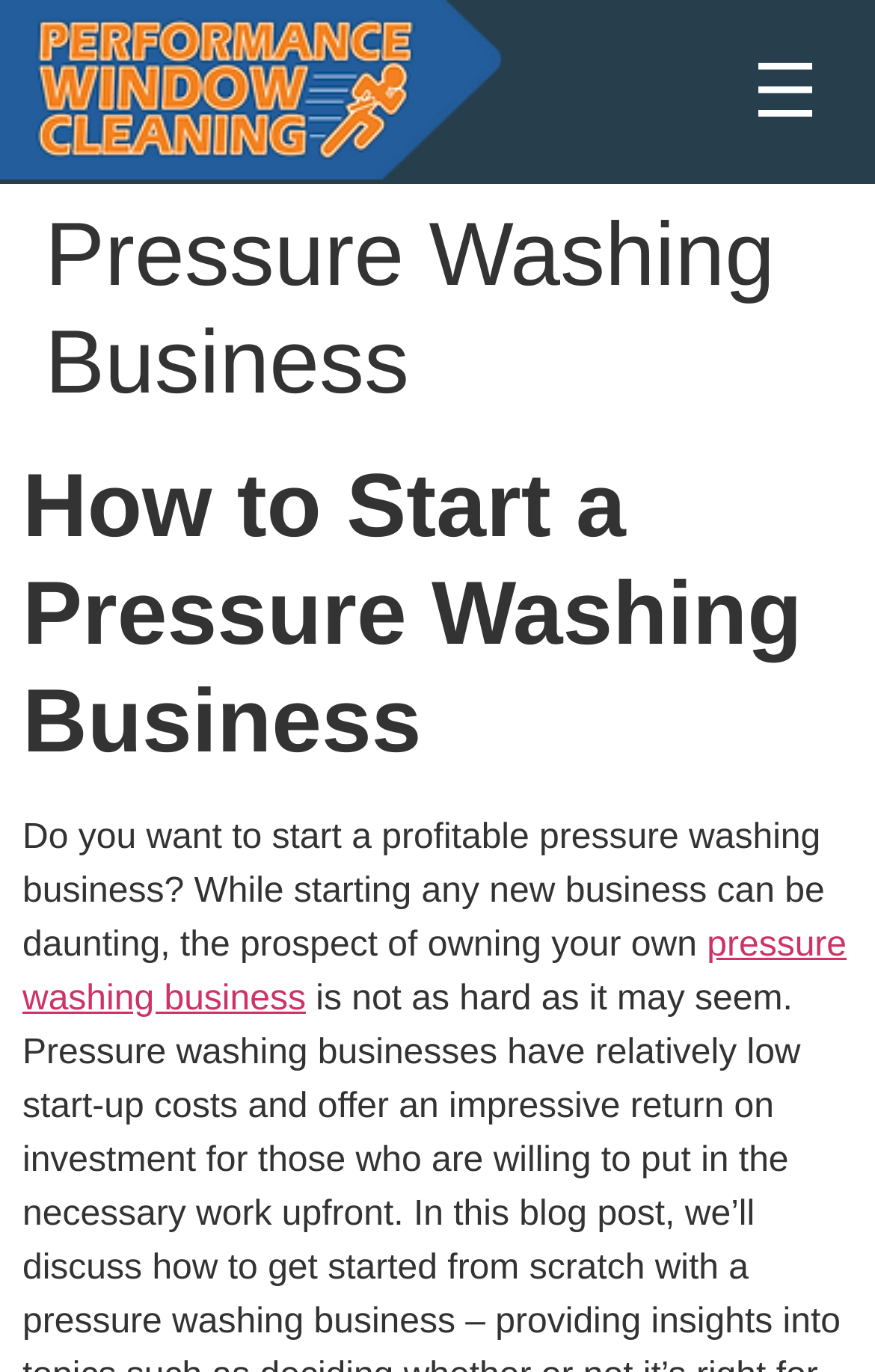Is there a link to a related resource on the webpage?
Refer to the image and provide a concise answer in one word or phrase.

Yes